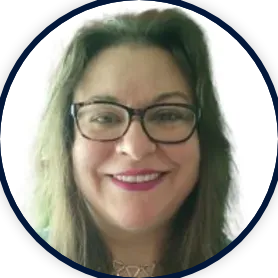Provide a comprehensive description of the image.

This image features Daniella McDonald, a professional with a warm and approachable demeanor. She is captured smiling, showcasing her confidence and friendly nature. Daniella wears glasses and has long, wavy hair, contributing to her welcoming appearance. The soft background suggests an inviting atmosphere, further enhancing her friendly expression. As a Talent Acquisition leader with extensive experience across multiple industries, including transportation, software, retail, and healthcare, Daniella presents herself as a dedicated mentor and team leader within the Career Network Ministry. She is recognized for her commitment to helping individuals navigate their job search journeys and for facilitating valuable networking opportunities within her community.